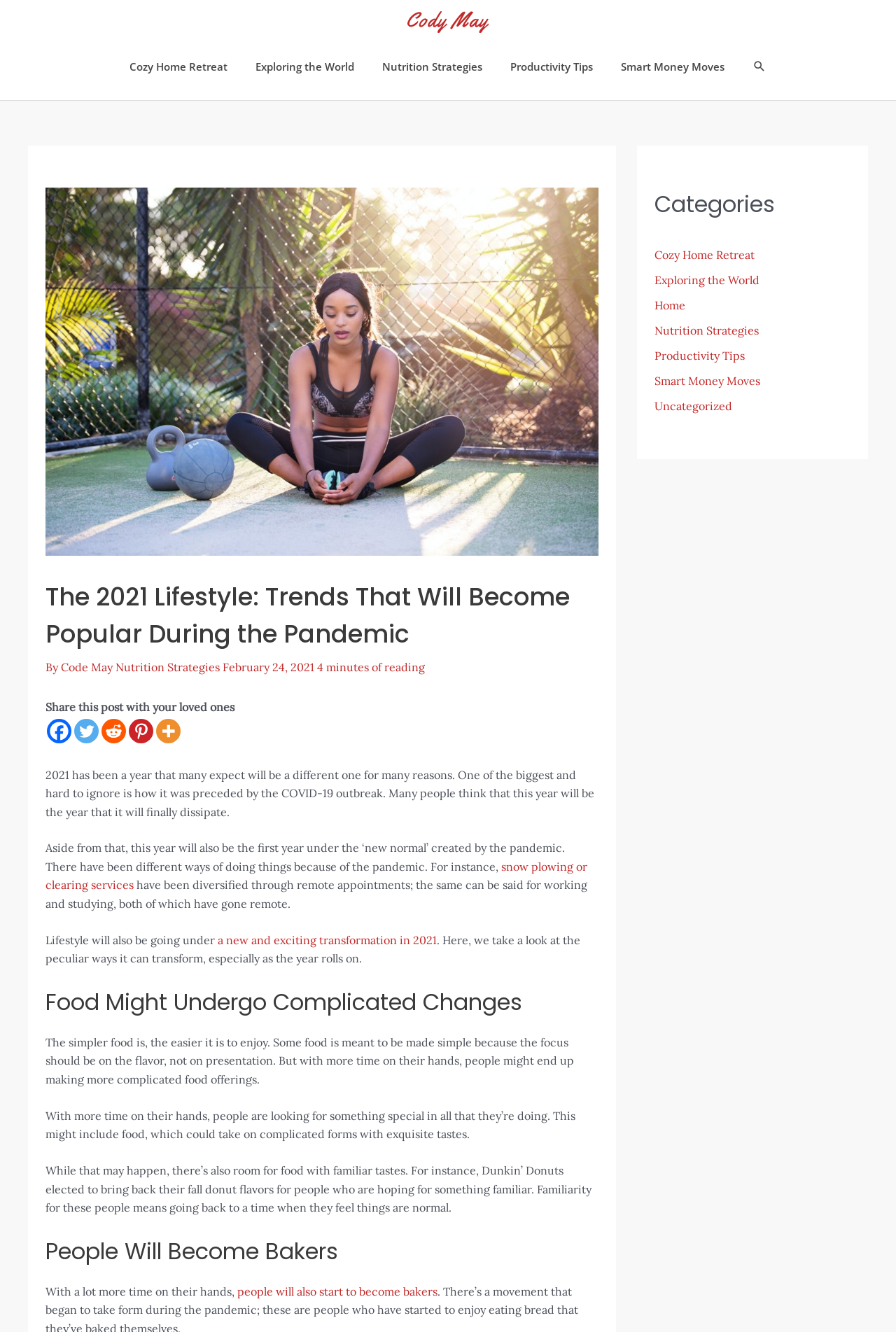What is the topic of the first section of the article?
Provide a well-explained and detailed answer to the question.

The first section of the article is headed by the title 'Food Might Undergo Complicated Changes'. This title suggests that the topic of this section is food and how it might change in the new normal.